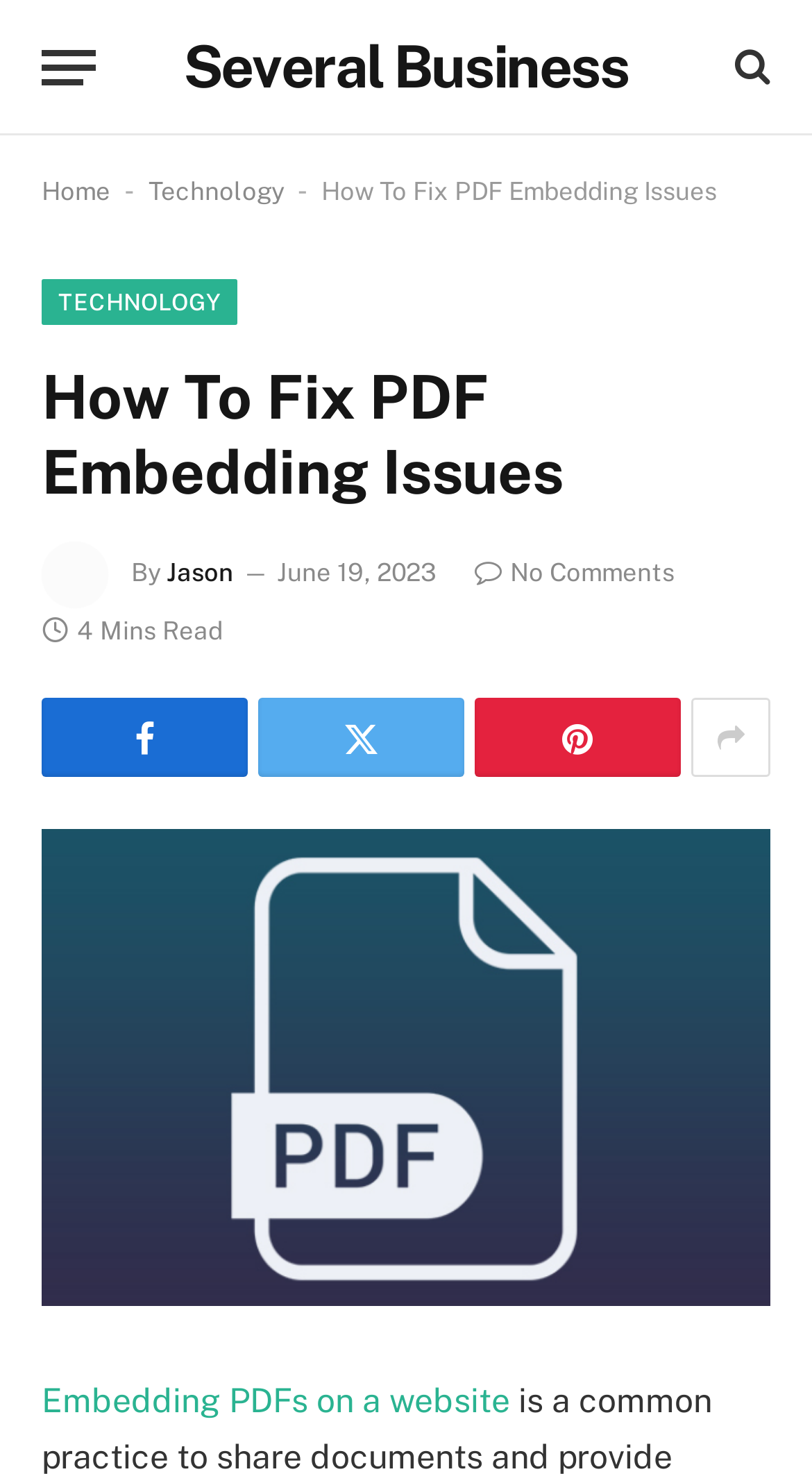Locate the bounding box coordinates of the area that needs to be clicked to fulfill the following instruction: "Read the article about technology". The coordinates should be in the format of four float numbers between 0 and 1, namely [left, top, right, bottom].

[0.182, 0.12, 0.349, 0.14]